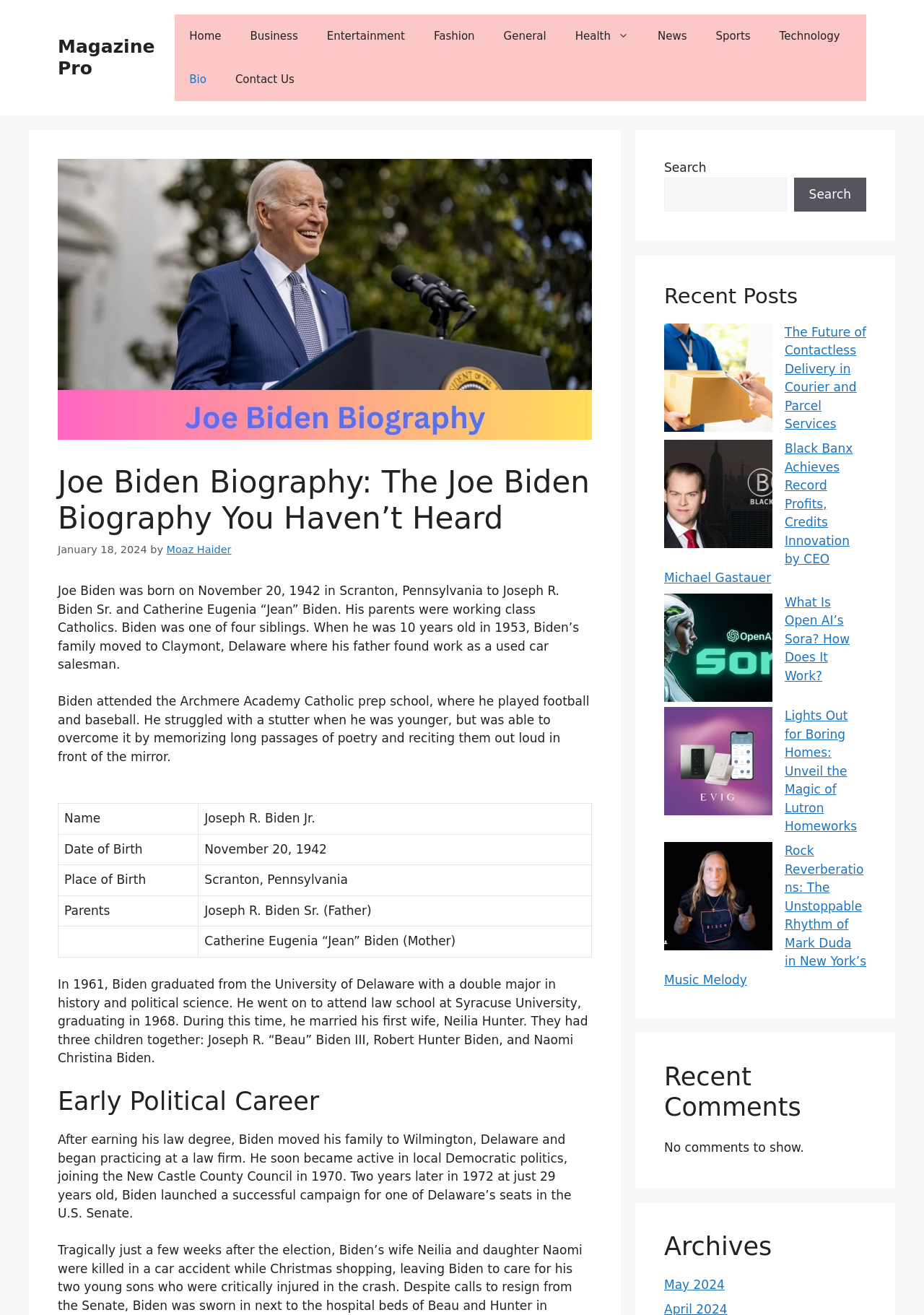Find the bounding box coordinates of the element I should click to carry out the following instruction: "View the 'Recent Posts'".

[0.719, 0.216, 0.938, 0.235]